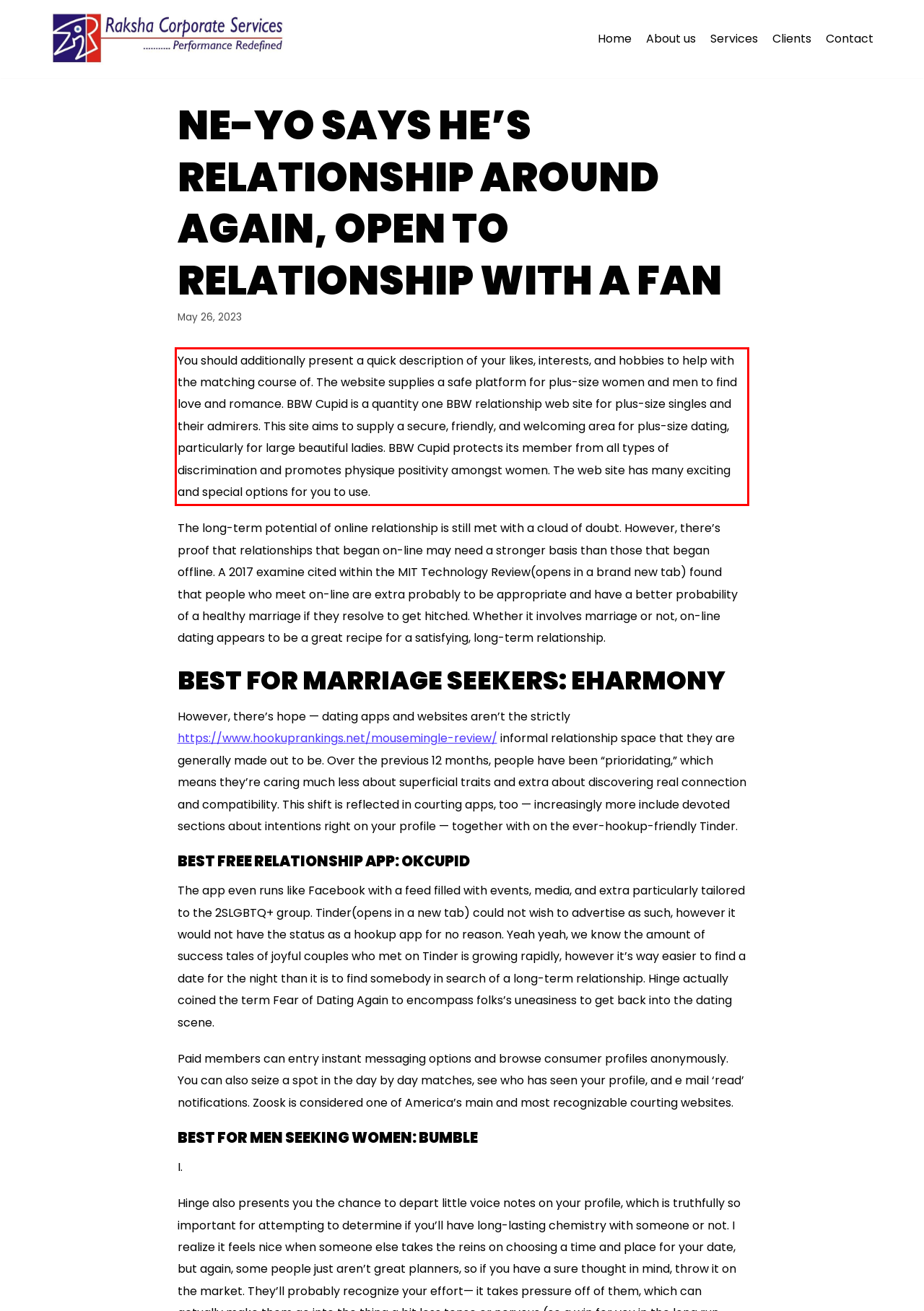Analyze the red bounding box in the provided webpage screenshot and generate the text content contained within.

You should additionally present a quick description of your likes, interests, and hobbies to help with the matching course of. The website supplies a safe platform for plus-size women and men to find love and romance. BBW Cupid is a quantity one BBW relationship web site for plus-size singles and their admirers. This site aims to supply a secure, friendly, and welcoming area for plus-size dating, particularly for large beautiful ladies. BBW Cupid protects its member from all types of discrimination and promotes physique positivity amongst women. The web site has many exciting and special options for you to use.